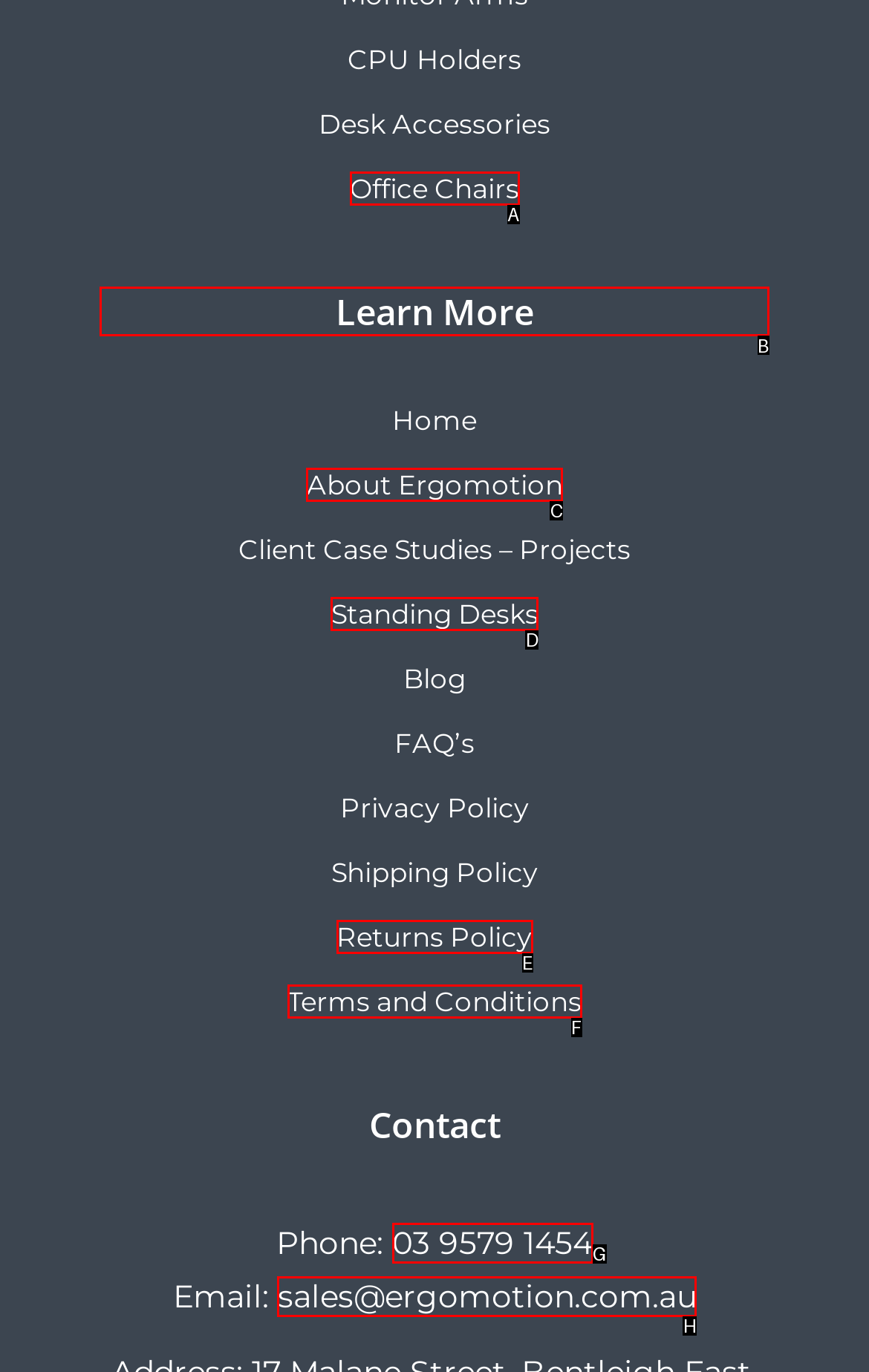Determine which option should be clicked to carry out this task: Learn more about Ergomotion
State the letter of the correct choice from the provided options.

B